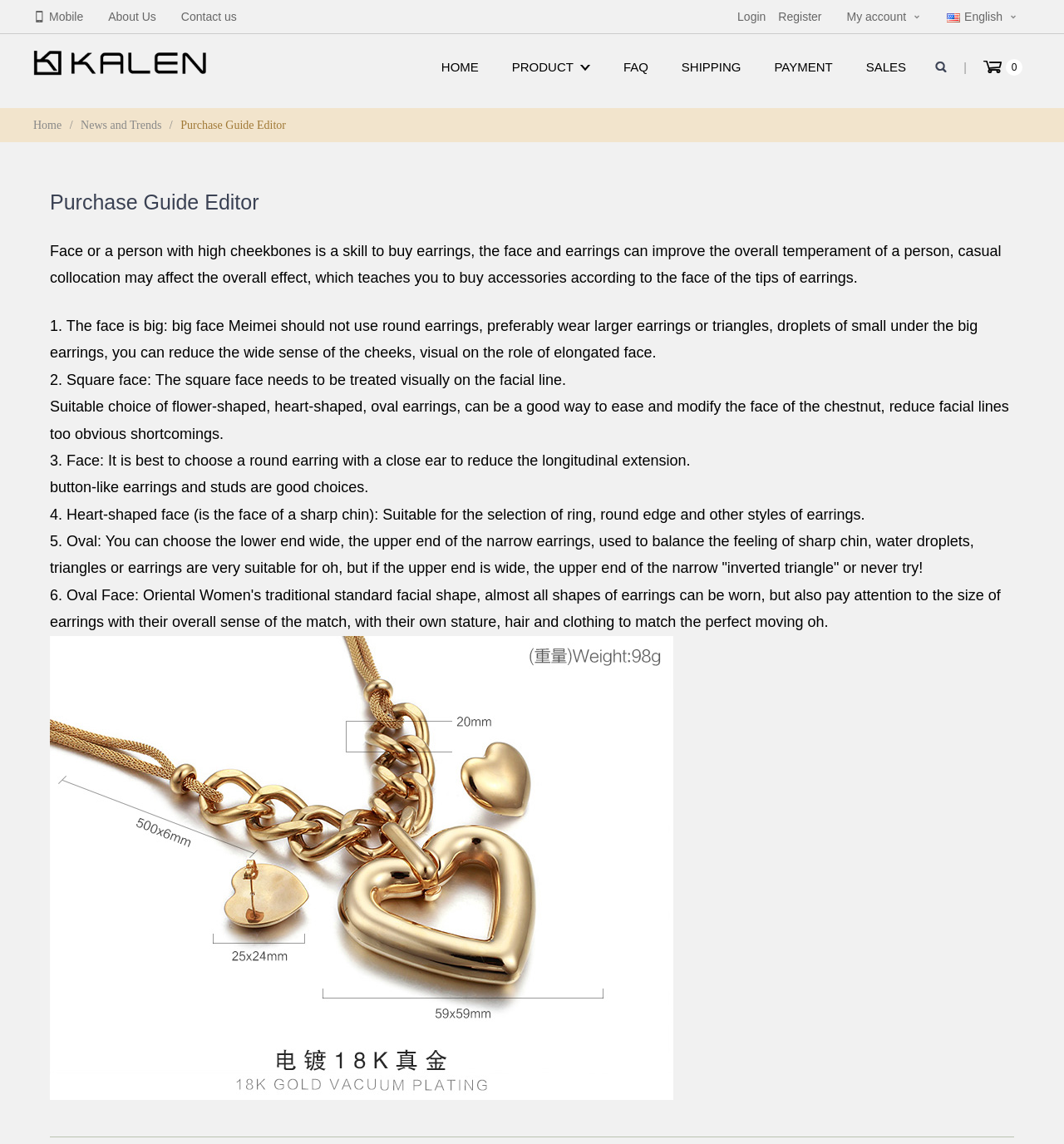Locate the bounding box coordinates of the segment that needs to be clicked to meet this instruction: "Visit About Us".

None